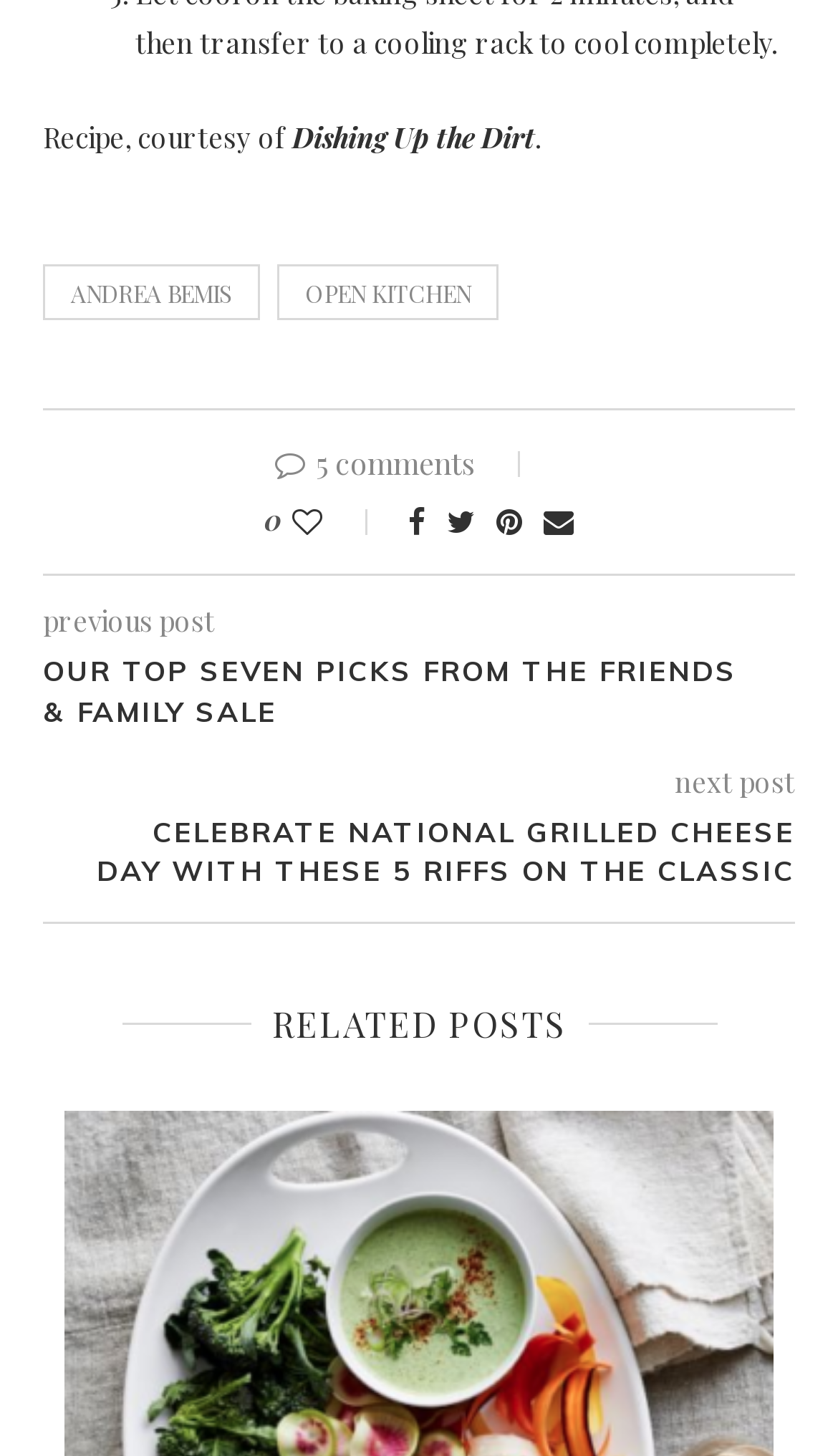Show the bounding box coordinates for the HTML element as described: "parent_node: 0 title="Like"".

[0.349, 0.344, 0.454, 0.372]